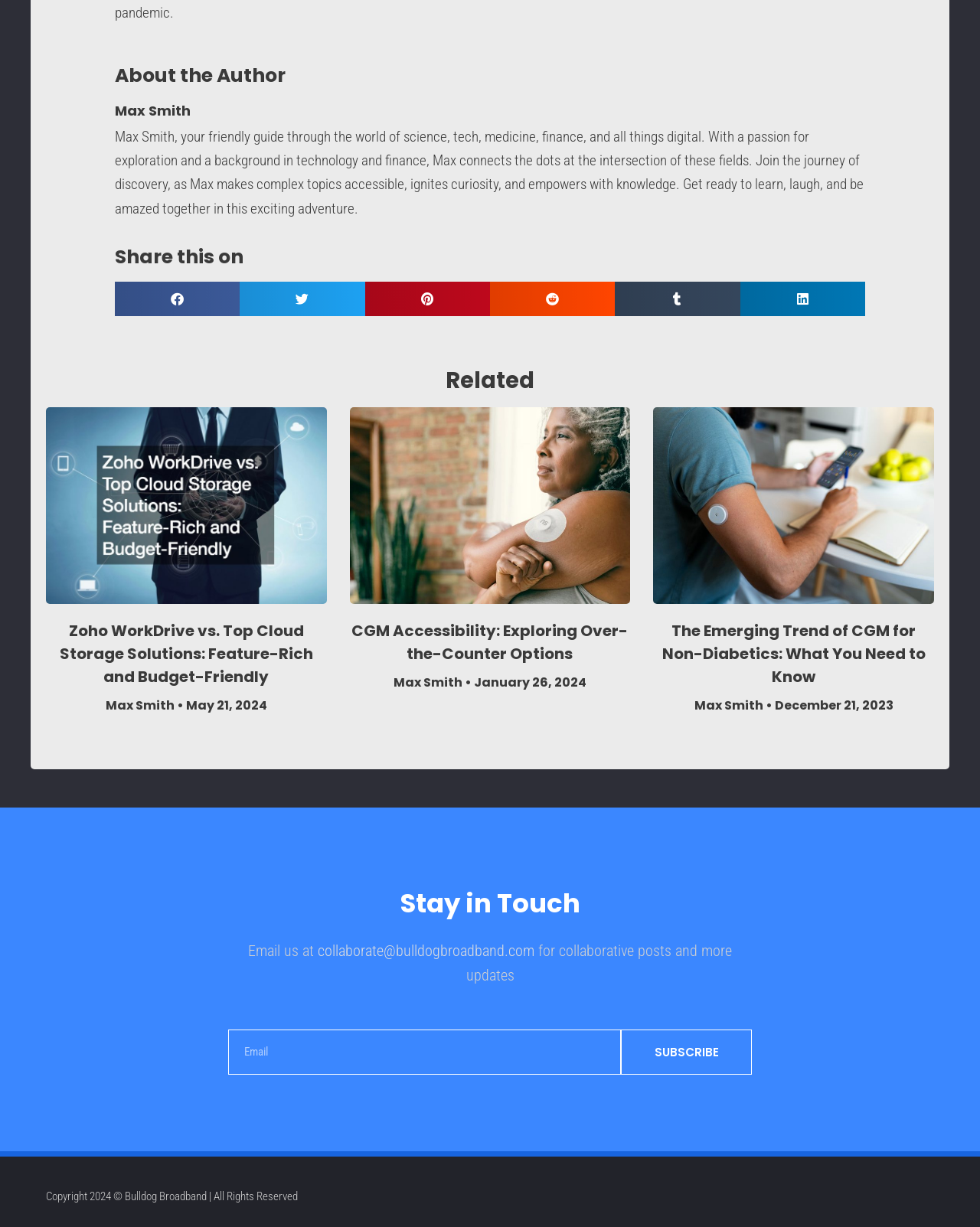Identify the bounding box for the described UI element: "collaborate@bulldogbroadband.com".

[0.324, 0.767, 0.545, 0.782]